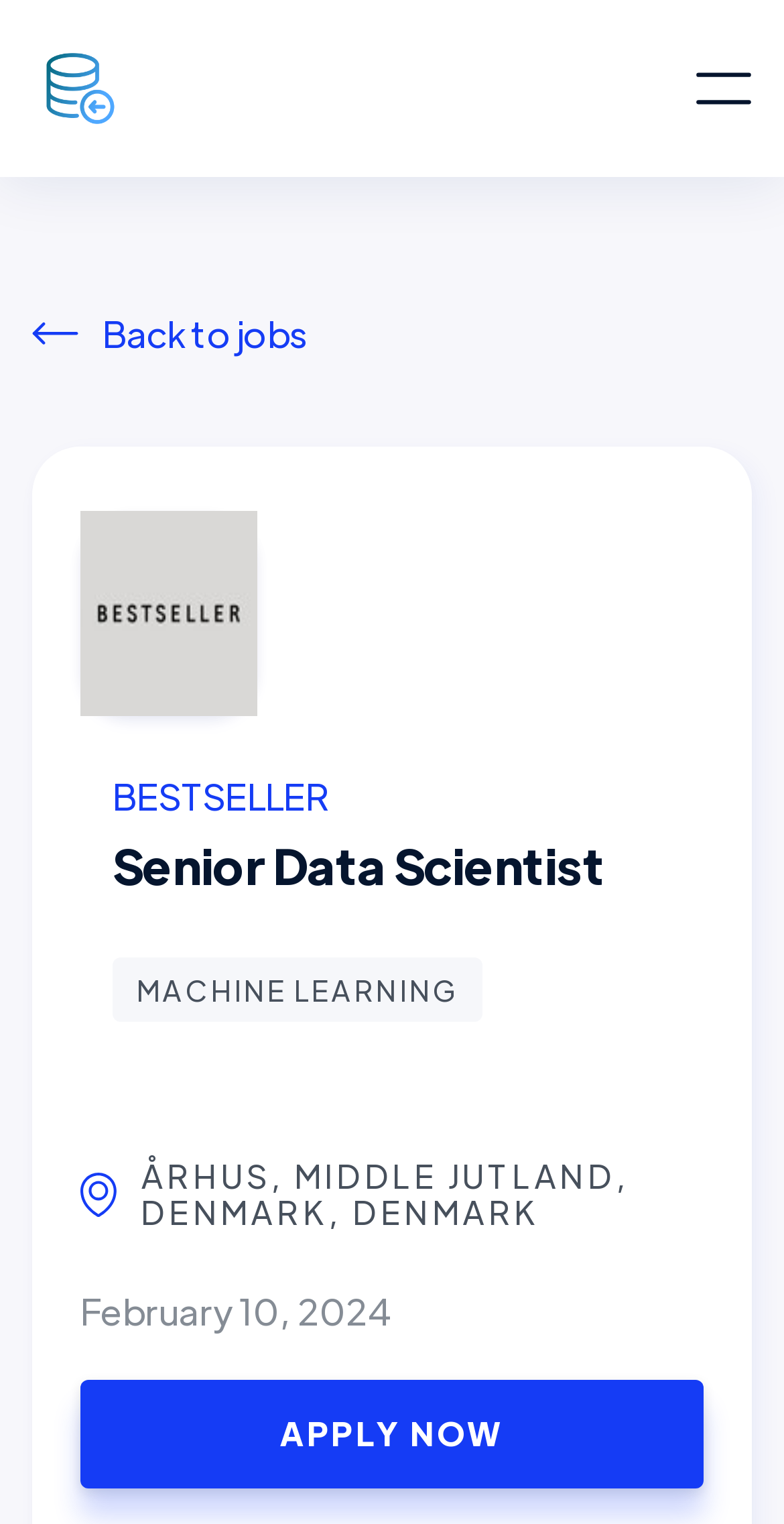Please determine the heading text of this webpage.

Senior Data Scientist